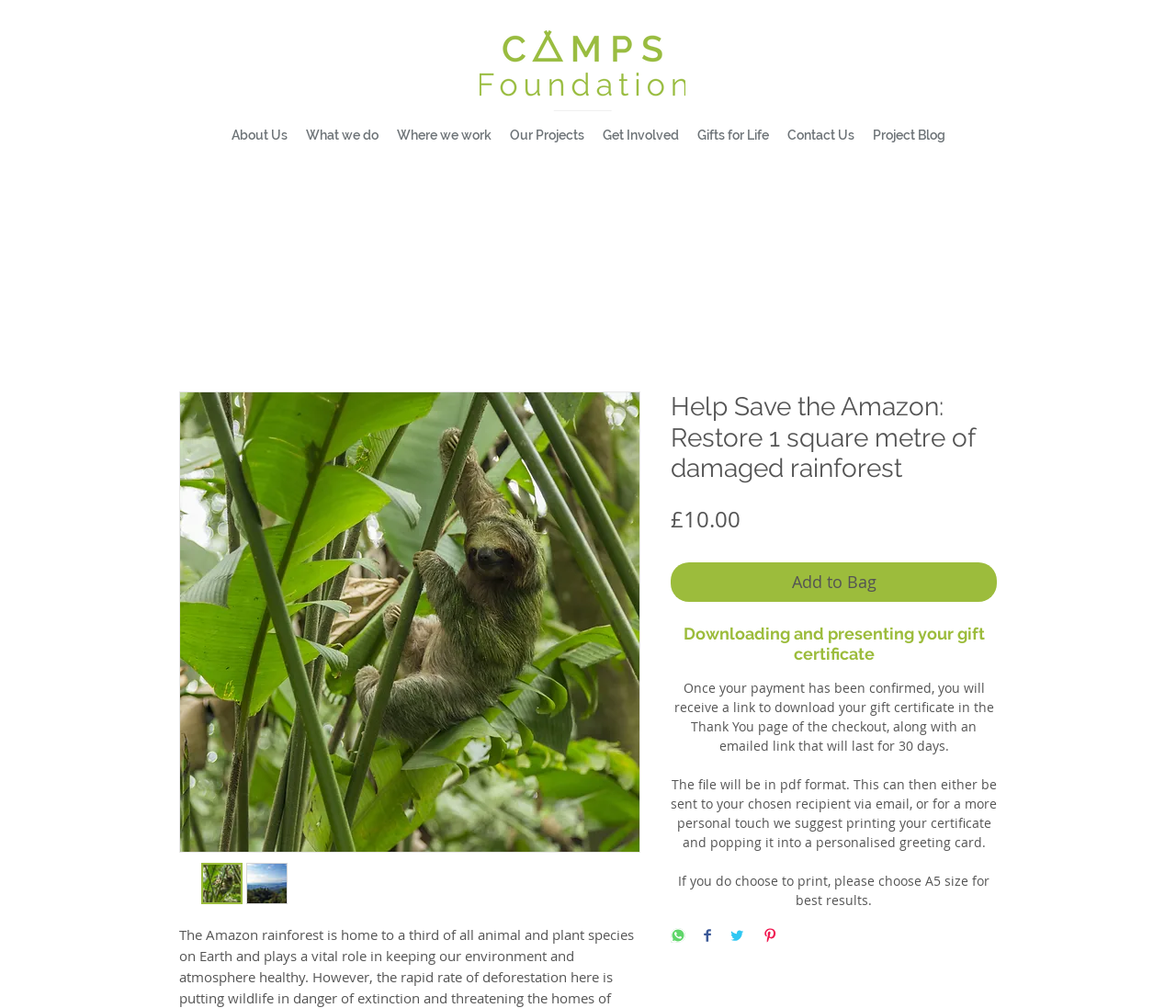Determine the coordinates of the bounding box for the clickable area needed to execute this instruction: "Click on the 'Home' link".

None